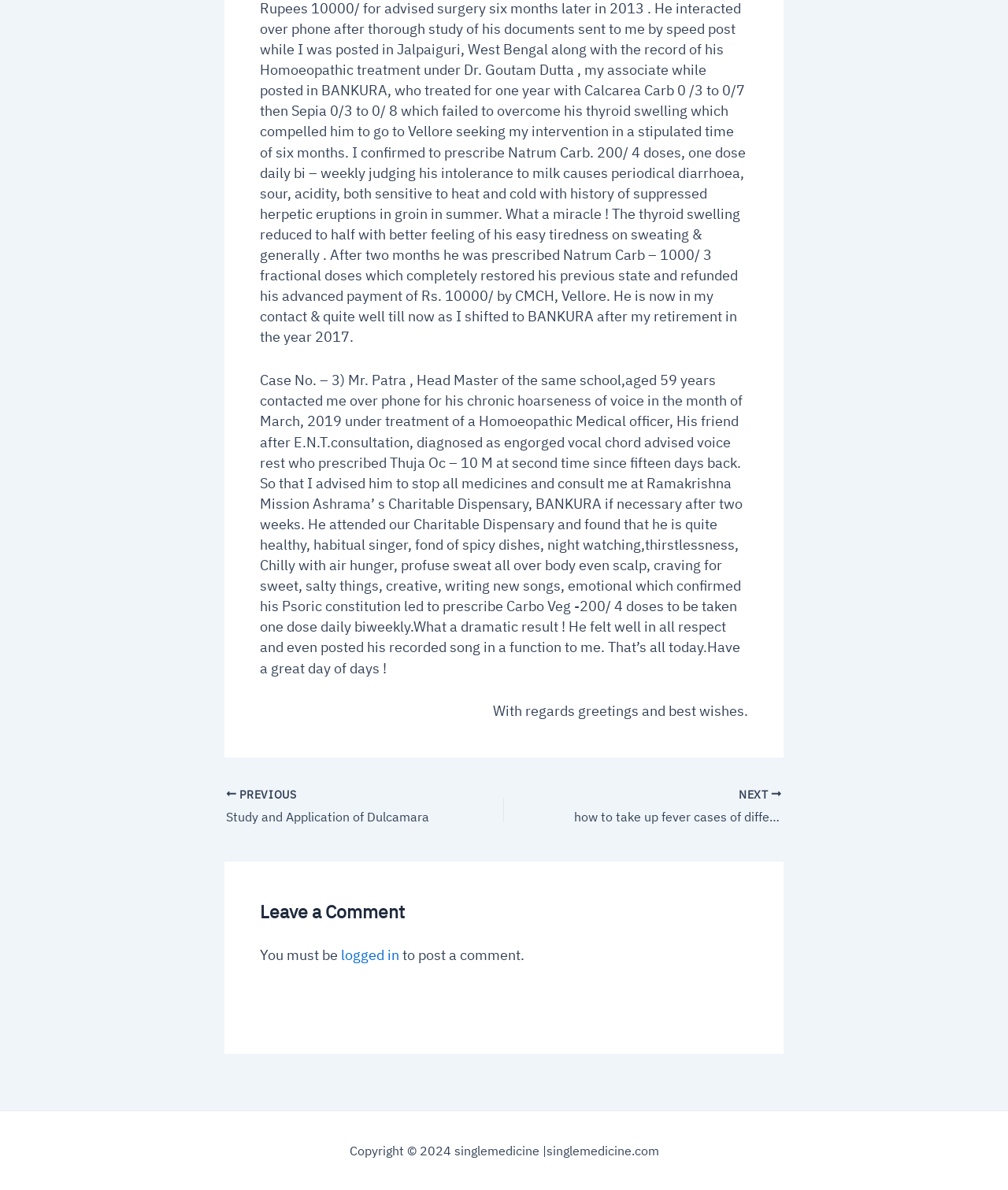Examine the screenshot and answer the question in as much detail as possible: What is the year of copyright mentioned at the bottom of the webpage?

The text at the bottom of the webpage states 'Copyright © 2024 singlemedicine |singlemedicine.com' which indicates that the year of copyright is 2024.